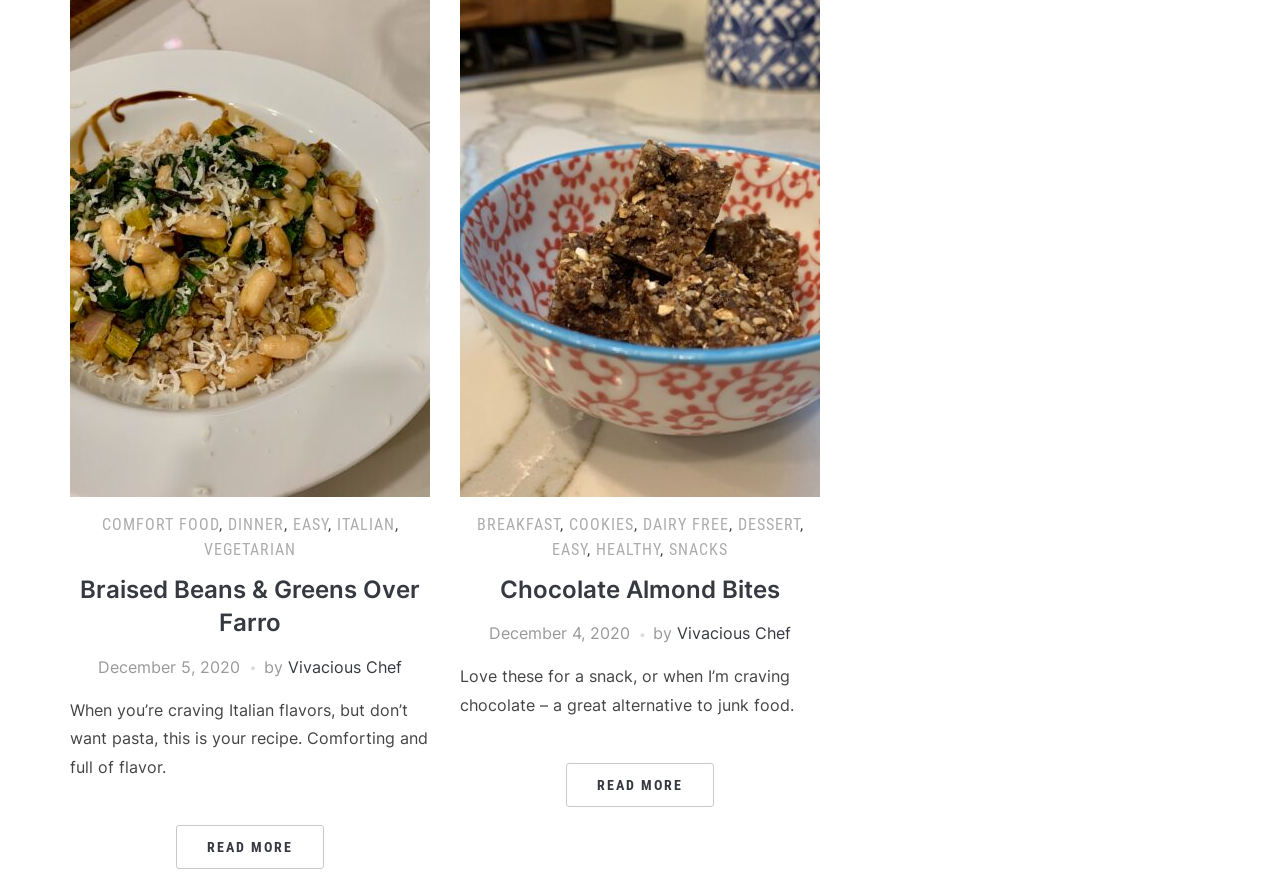Find and specify the bounding box coordinates that correspond to the clickable region for the instruction: "Read the 'Braised Beans & Greens Over Farro' article".

[0.062, 0.655, 0.328, 0.727]